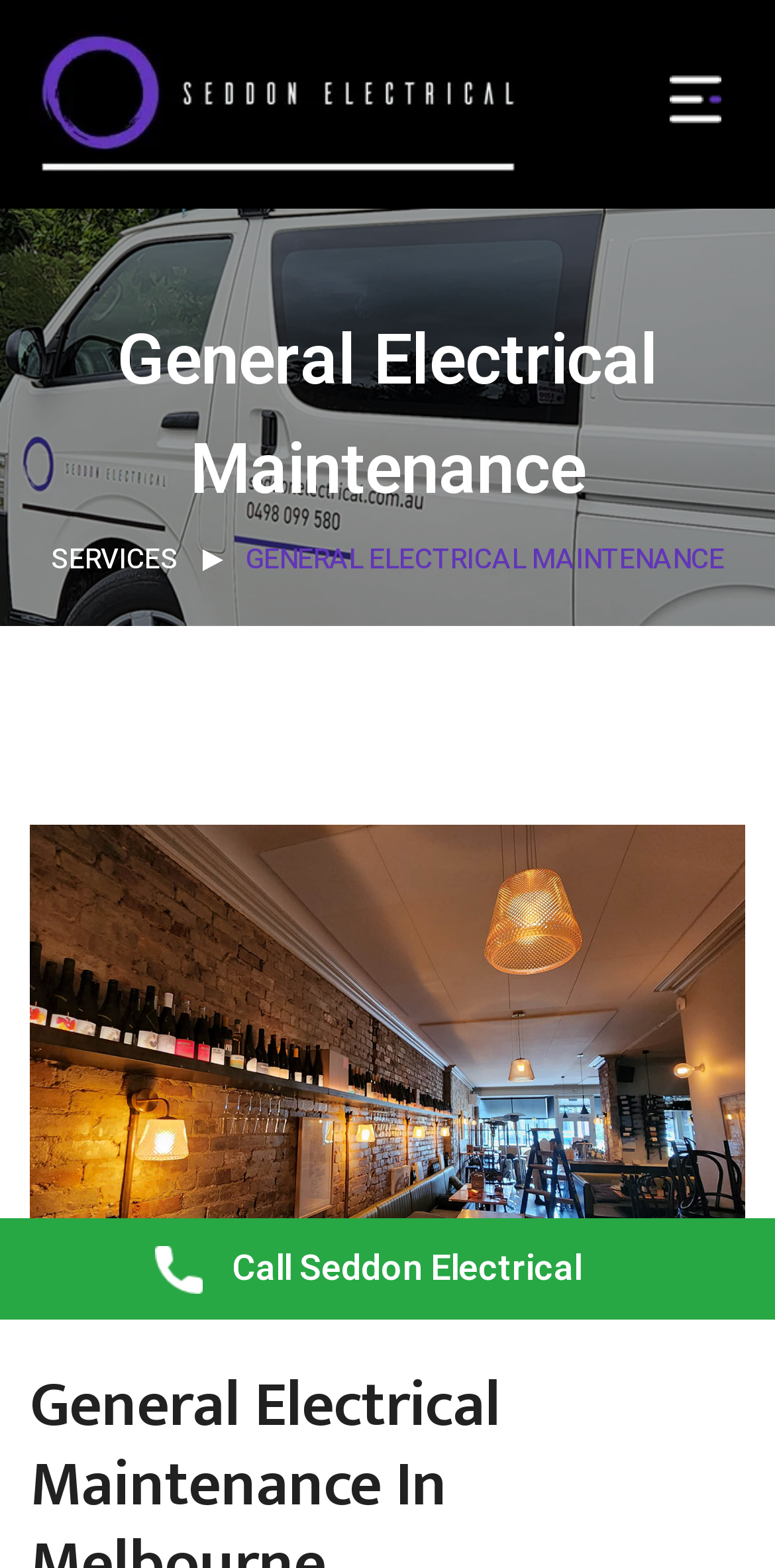Please give a short response to the question using one word or a phrase:
What is the purpose of the 'Call Seddon Electrical' link?

To contact the service provider